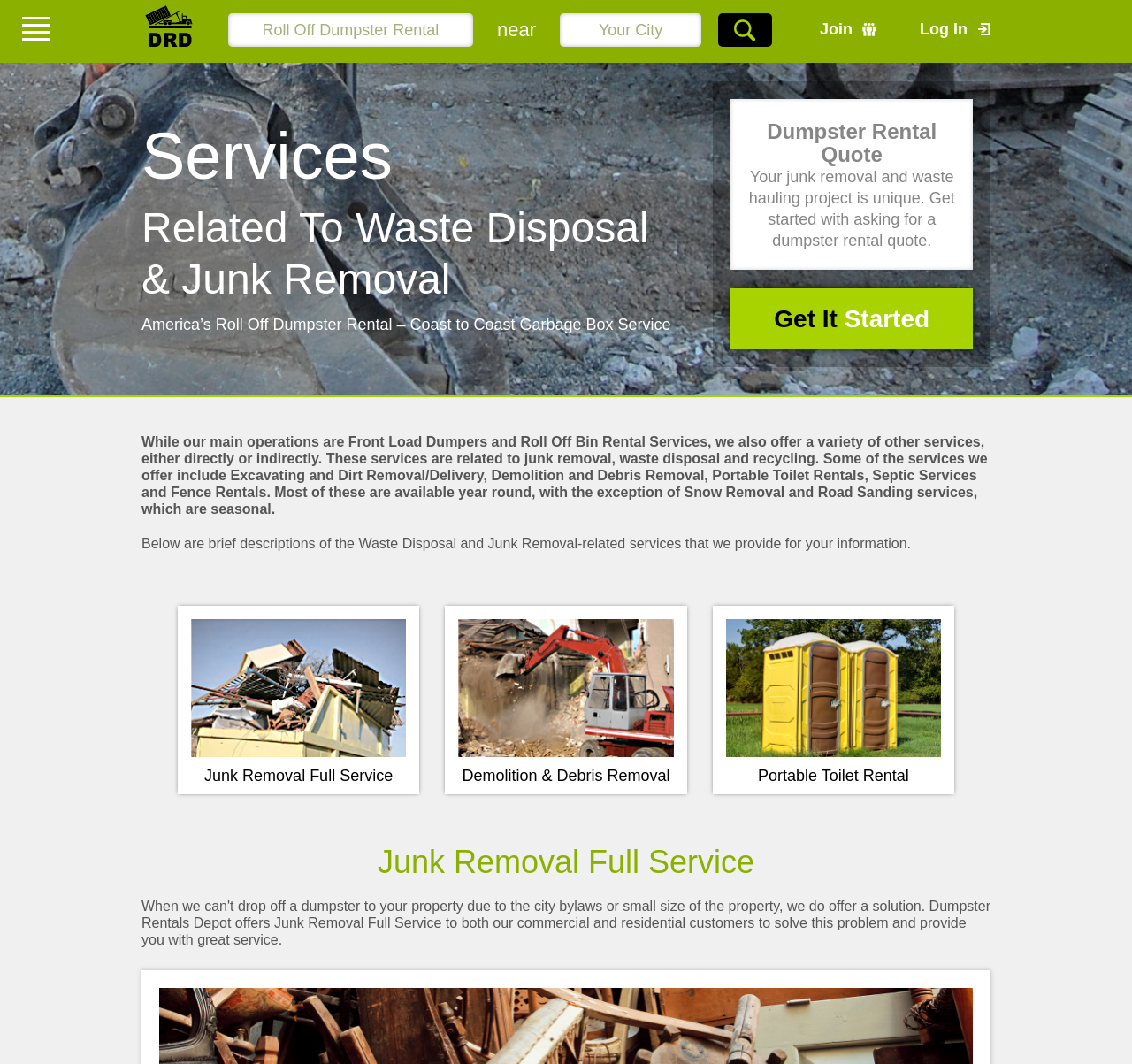Provide a brief response to the question below using a single word or phrase: 
What is the main focus of Dumpster Rentals Depot?

Roll Off Dumpster Rental